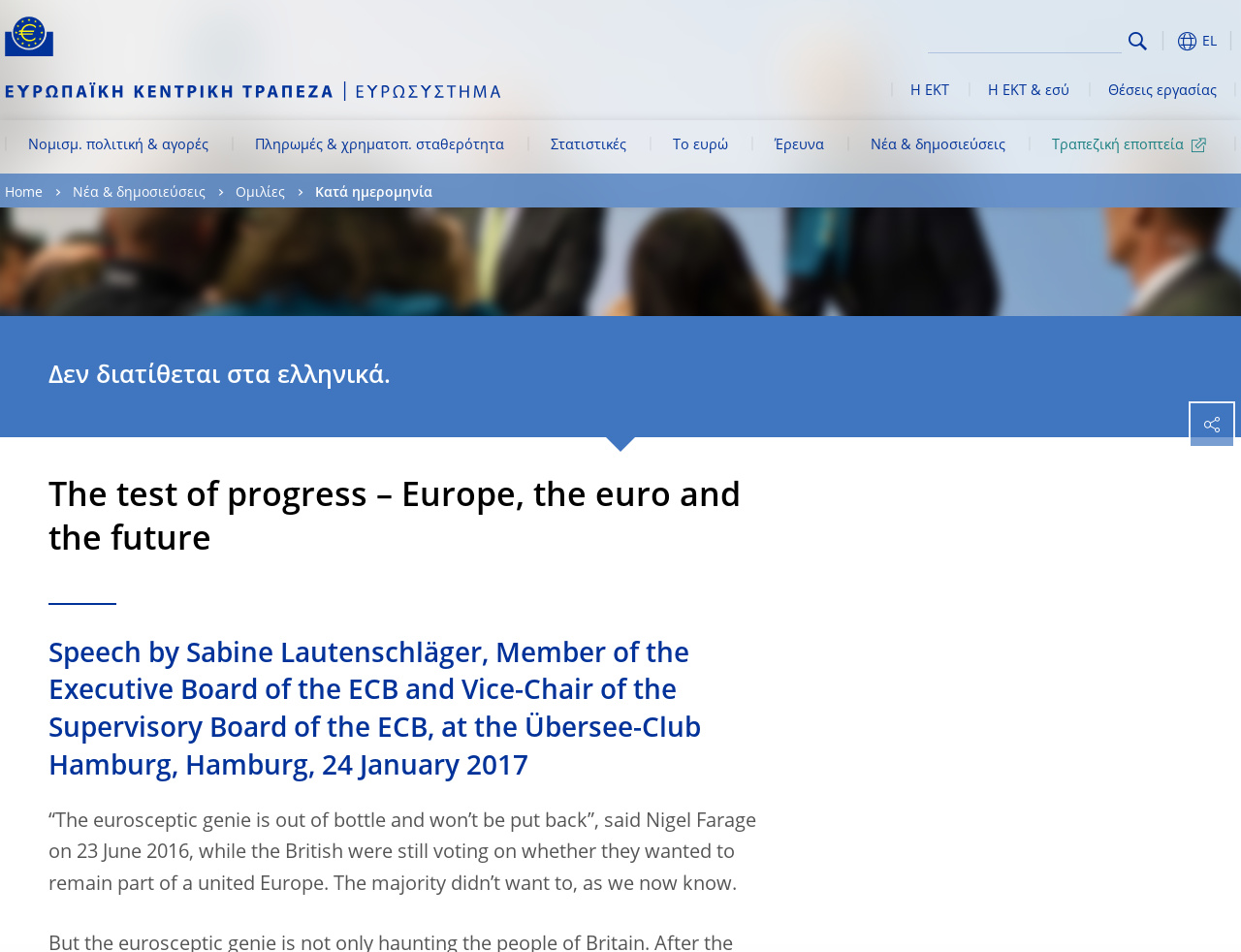Describe all the key features of the webpage in detail.

The webpage appears to be an article or a speech transcript from the European Central Bank. At the top left corner, there is a logo of the European Central Bank, which is a yellow Euro sign surrounded by yellow stars centered in a dark blue circle resting on a dark blue base. Next to the logo, there is a navigation menu with several links, including "Νομισμ. πολιτική & αγορές", "Πληρωμές & χρηματοπ. σταθερότητα", "Στατιστικές", and more.

On the top right corner, there is a search bar with a search button and a button with a vertical ellipsis icon, which has a popup menu. Below the search bar, there is a link to the "European Central Bank - eurosystem" website.

The main content of the webpage is divided into two sections. The first section has a heading "The test of progress – Europe, the euro and the future" and a subheading "Speech by Sabine Lautenschläger, Member of the Executive Board of the ECB and Vice-Chair of the Supervisory Board of the ECB, at the Übersee-Club Hamburg, Hamburg, 24 January 2017". Below the subheading, there is a paragraph of text that starts with "“The eurosceptic genie is out of bottle and won’t be put back”, said Nigel Farage on 23 June 2016, while the British were still voting on whether they wanted to remain part of a united Europe."

The second section has several links, including "Home", "Νέα & δημοσιεύσεις", "Ομιλίες", and "Κατά ημερομηνία". There is also a generic icon with a vertical ellipsis icon at the bottom right corner of the section.

Overall, the webpage appears to be a formal article or speech transcript from the European Central Bank, with a focus on European economic policy and the euro.